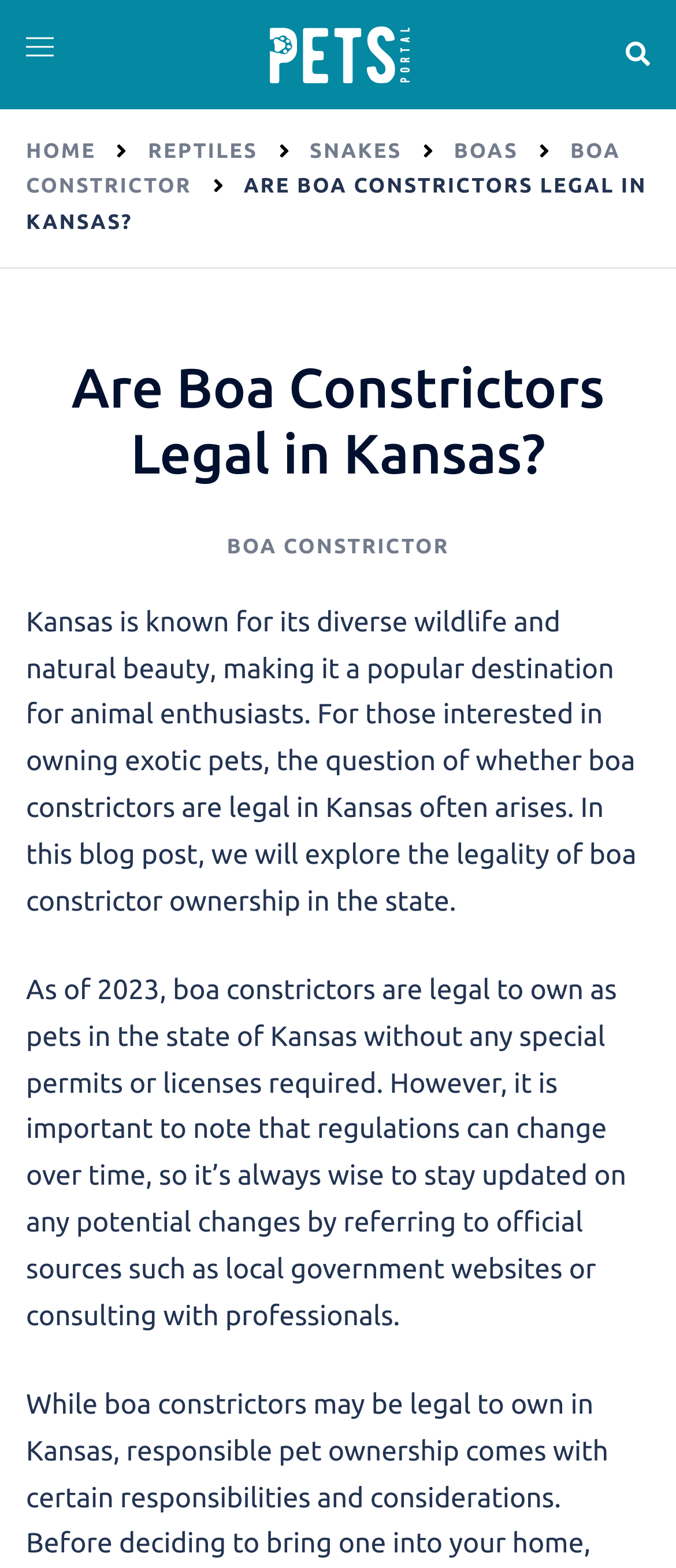Please answer the following question using a single word or phrase: What is the current legality of owning boa constrictors in Kansas?

Legal